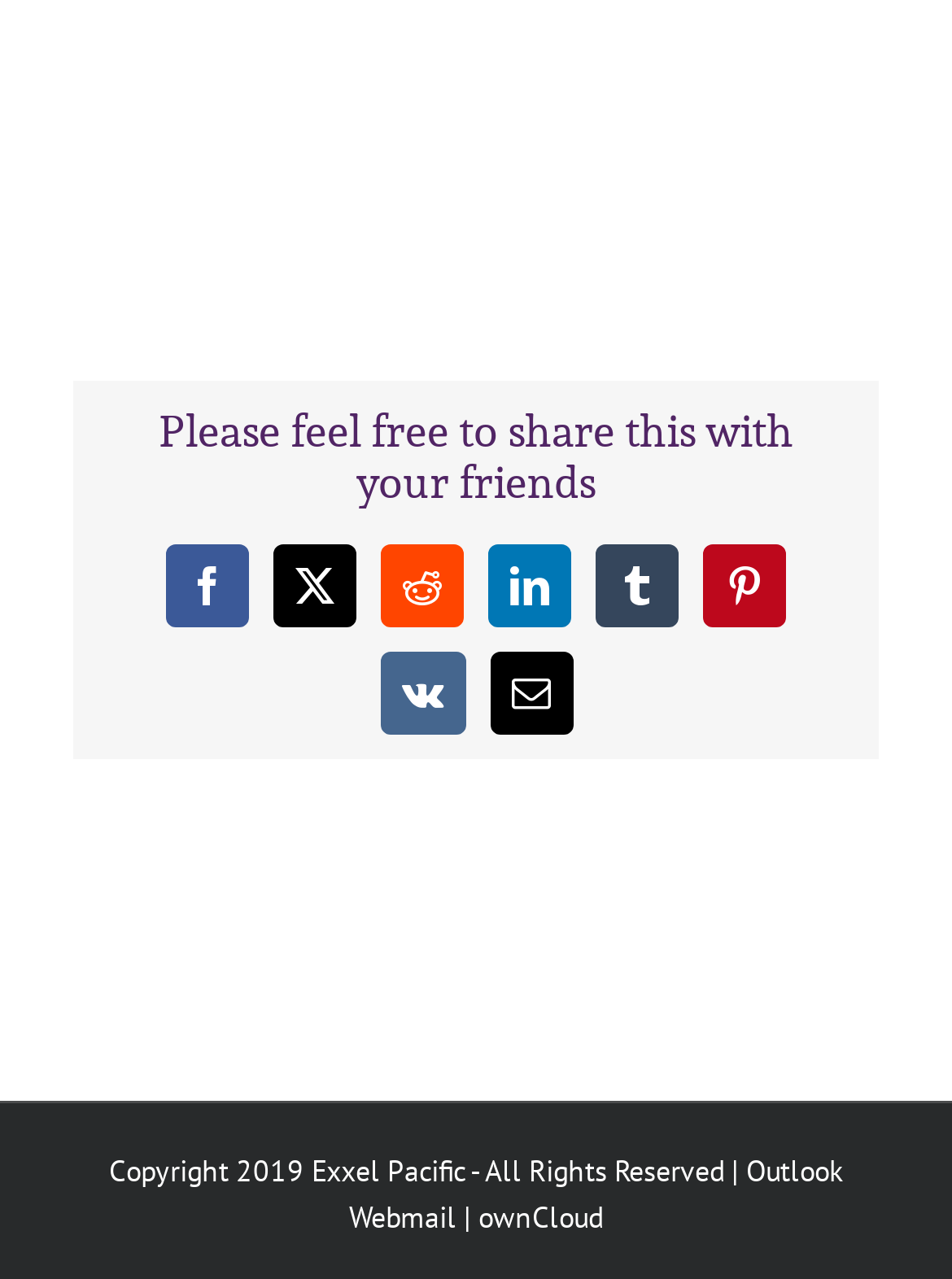What is the name of the cloud storage service linked on the webpage?
Observe the image and answer the question with a one-word or short phrase response.

ownCloud